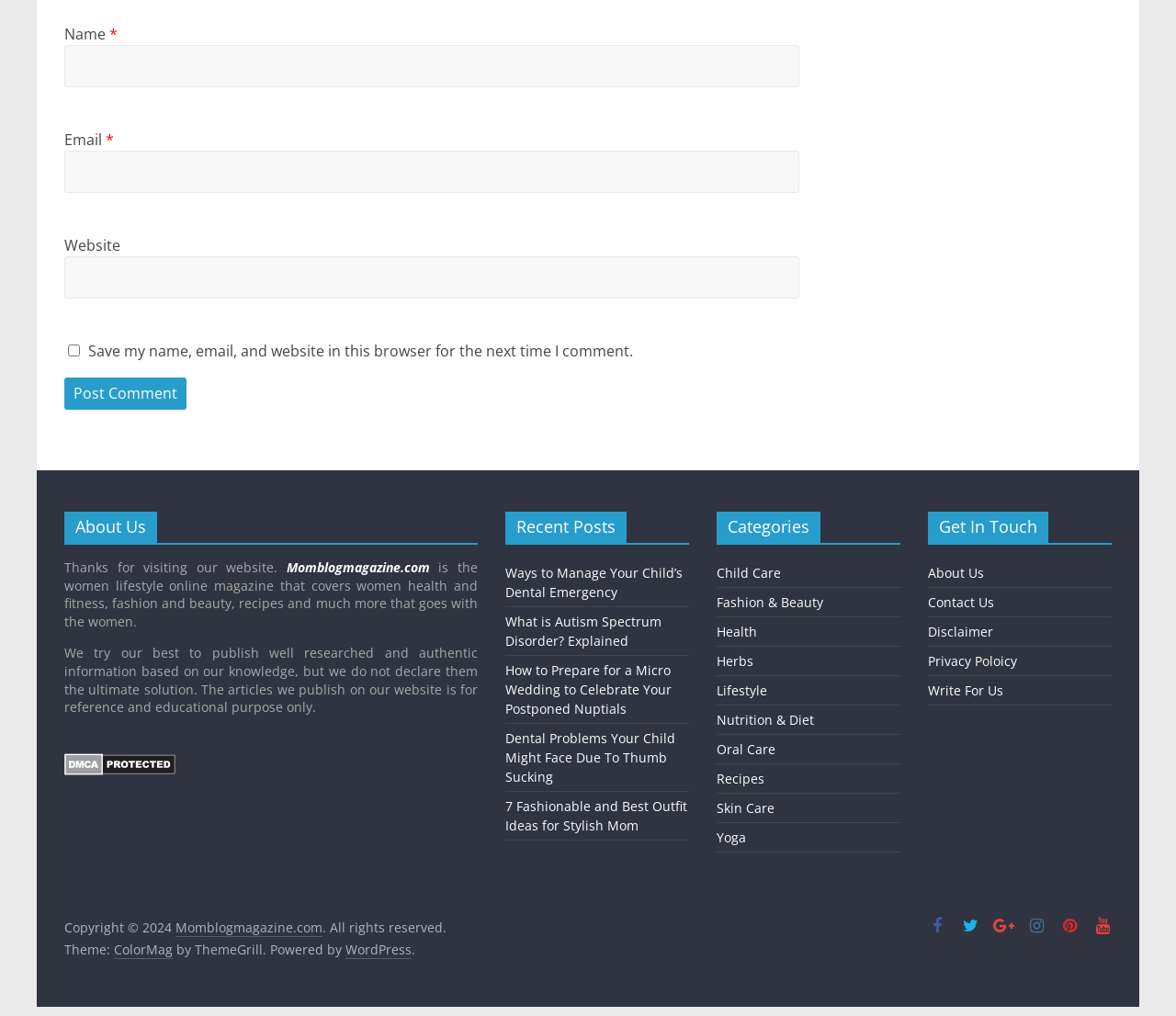Bounding box coordinates are to be given in the format (top-left x, top-left y, bottom-right x, bottom-right y). All values must be floating point numbers between 0 and 1. Provide the bounding box coordinate for the UI element described as: Child Care

[0.609, 0.555, 0.664, 0.572]